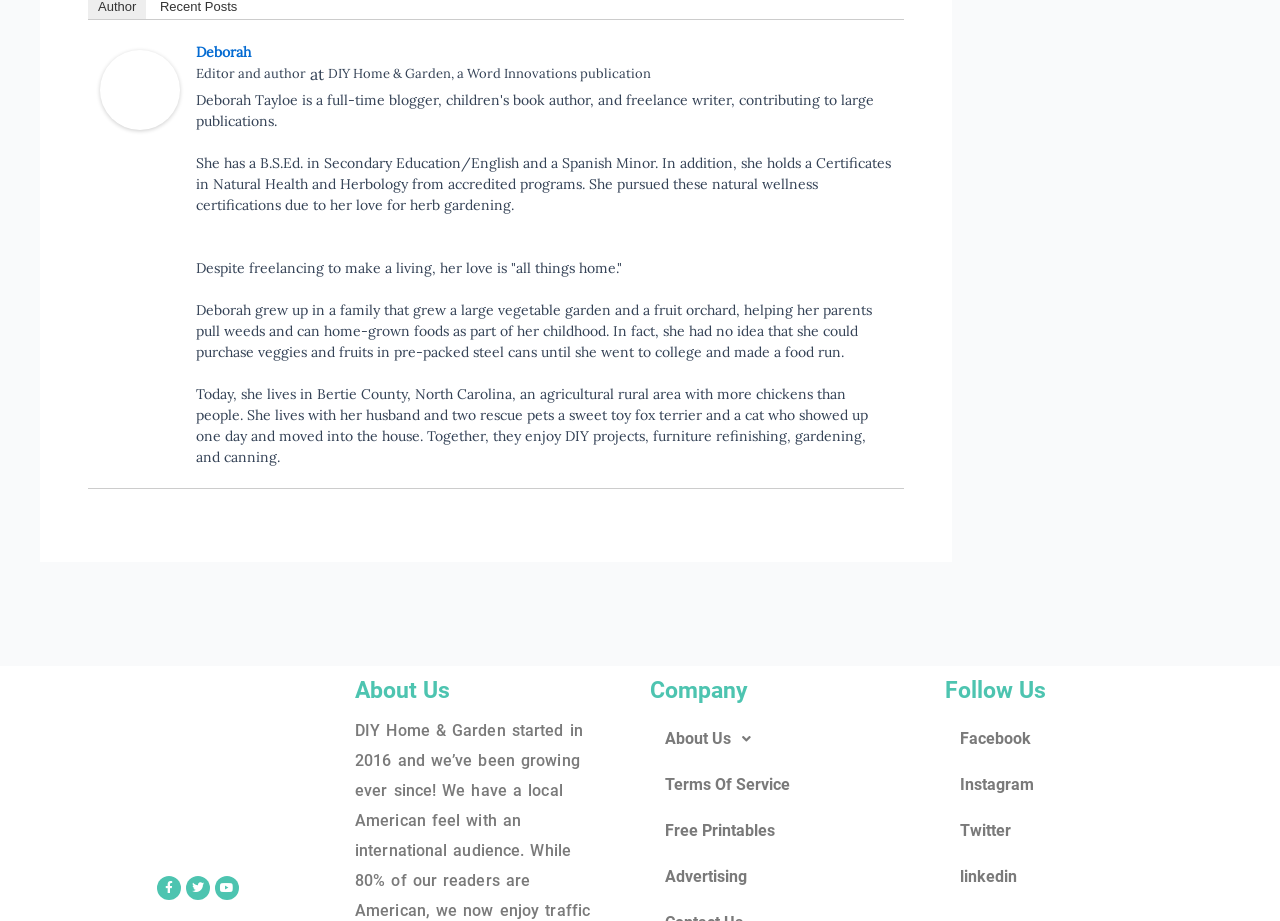Pinpoint the bounding box coordinates of the clickable element needed to complete the instruction: "read Terms Of Service". The coordinates should be provided as four float numbers between 0 and 1: [left, top, right, bottom].

[0.508, 0.828, 0.723, 0.877]